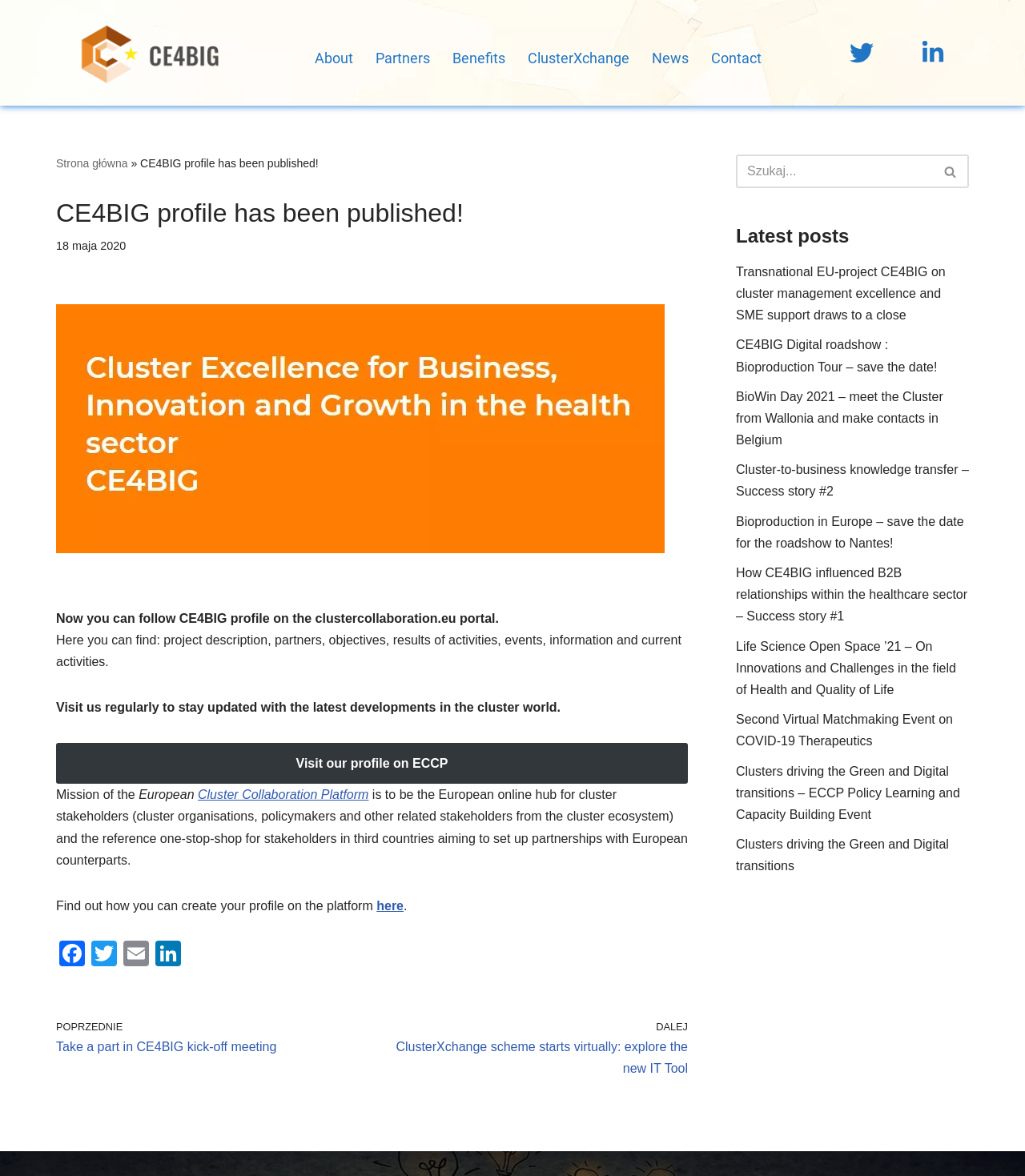Explain in detail what is displayed on the webpage.

The webpage is about the CE4BIG profile on the clustercollaboration.eu portal. At the top, there is a navigation menu with links to "Przejdź do treści", "About", "Partners", "Benefits", "ClusterXchange", "News", and "Contact". Below the navigation menu, there is a main section that contains the CE4BIG profile information.

The profile information is divided into several sections. The first section has a heading "CE4BIG profile has been published!" and a subheading "Now you can follow CE4BIG profile on the clustercollaboration.eu portal." Below this, there is a paragraph describing the profile and its contents, including project description, partners, objectives, results of activities, events, information, and current activities.

The next section has a link to "Visit our profile on ECCP" and a description of the mission of the European Cluster Collaboration Platform. There is also a link to "Cluster Collaboration Platform" and a paragraph explaining its purpose.

Below this, there are social media links to Facebook, Twitter, Email, and LinkedIn. There are also two news article links, "POPRZEDNIE Take a part in CE4BIG kick-off meeting" and "DALEJ ClusterXchange scheme starts virtually: explore the new IT Tool".

On the right side of the page, there is a complementary section that contains a search box with a button and an image. Below the search box, there is a section titled "Latest posts" with seven news article links, including "Transnational EU-project CE4BIG on cluster management excellence and SME support draws to a close", "CE4BIG Digital roadshow : Bioproduction Tour – save the date!", and others.